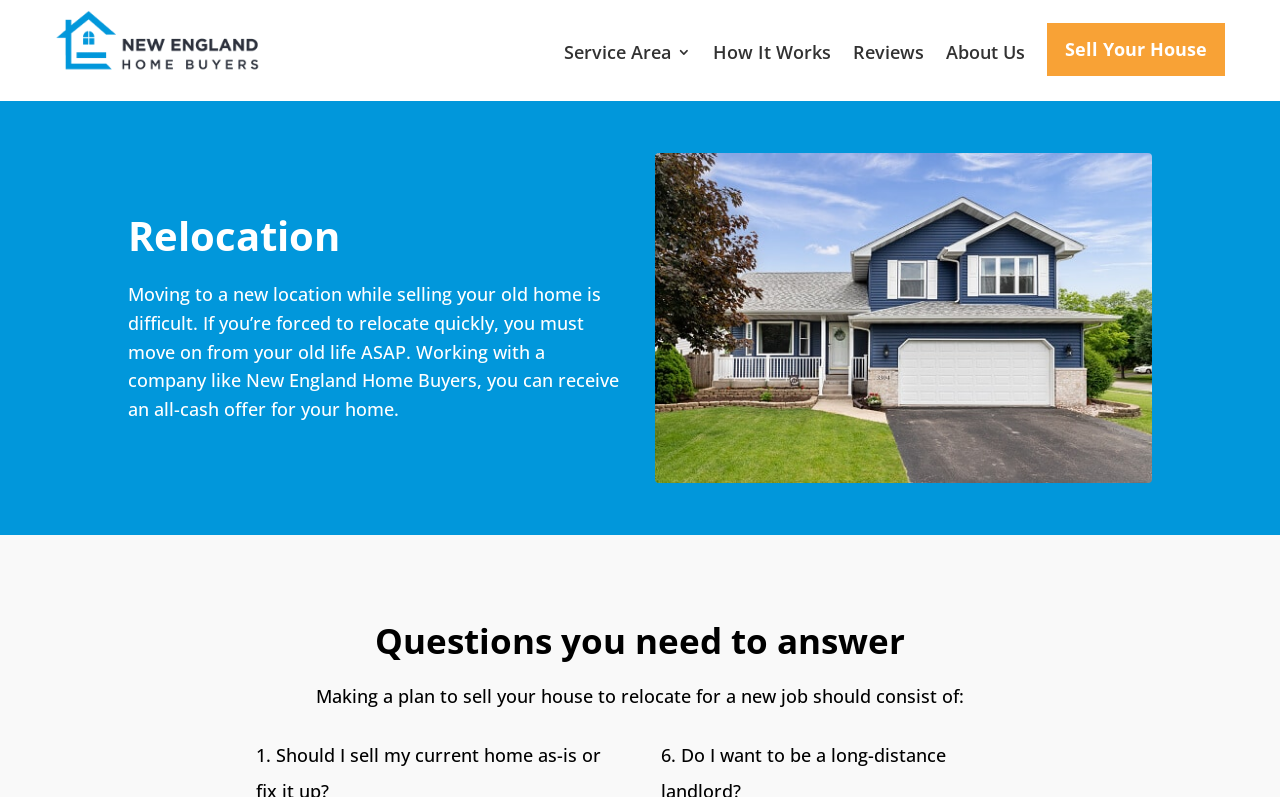Detail the various sections and features of the webpage.

The webpage is about relocation services provided by New England Home Buyers. At the top left corner, there is a logo of New England Home Buyers, which is an image linked to the company's homepage. 

Below the logo, there is a navigation menu with five links: Service Area 3, How It Works, Reviews, About Us, and Sell Your House. These links are positioned horizontally, with Service Area 3 on the left and Sell Your House on the right.

Further down, there is a heading titled "Relocation" followed by a paragraph of text that explains the difficulties of relocating quickly and how New England Home Buyers can provide an all-cash offer for one's home. 

To the right of the paragraph, there is an image related to selling a house quickly. 

Below the image, there is another heading titled "Questions you need to answer" followed by a paragraph of text that outlines the importance of making a plan to sell one's house when relocating for a new job.